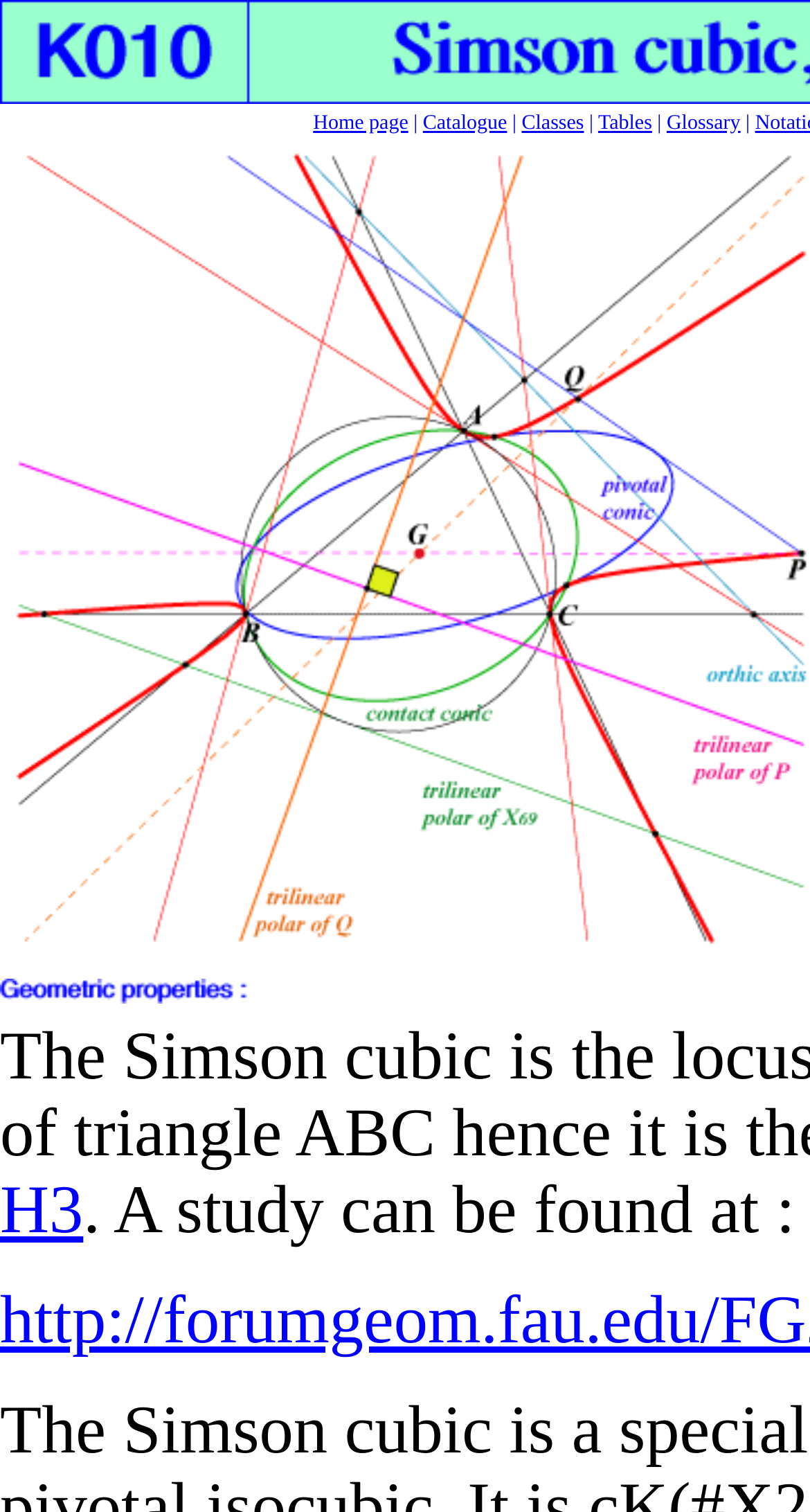What is the text next to the 'Classes' link?
Use the screenshot to answer the question with a single word or phrase.

|